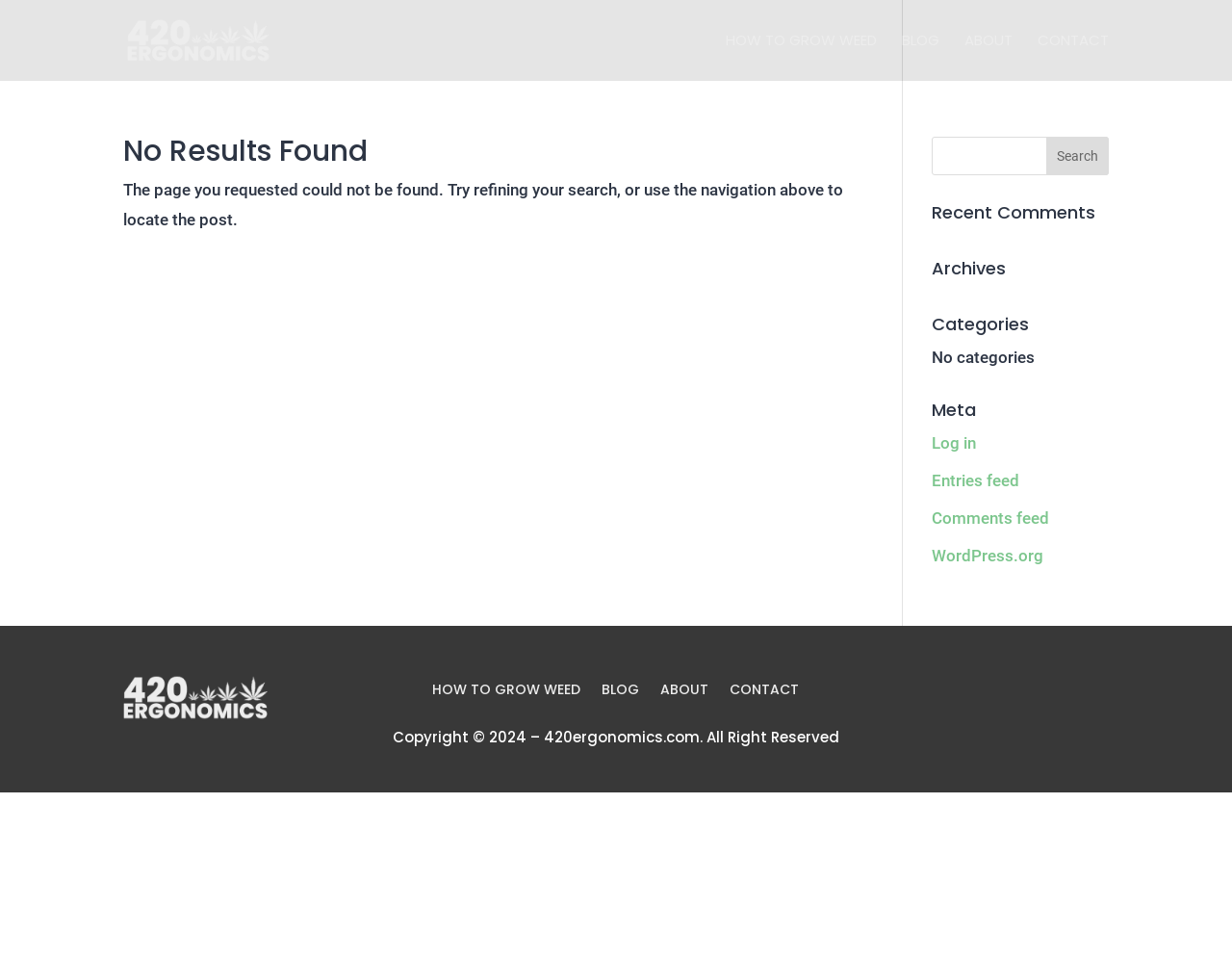Could you locate the bounding box coordinates for the section that should be clicked to accomplish this task: "Search for something".

[0.756, 0.143, 0.9, 0.183]